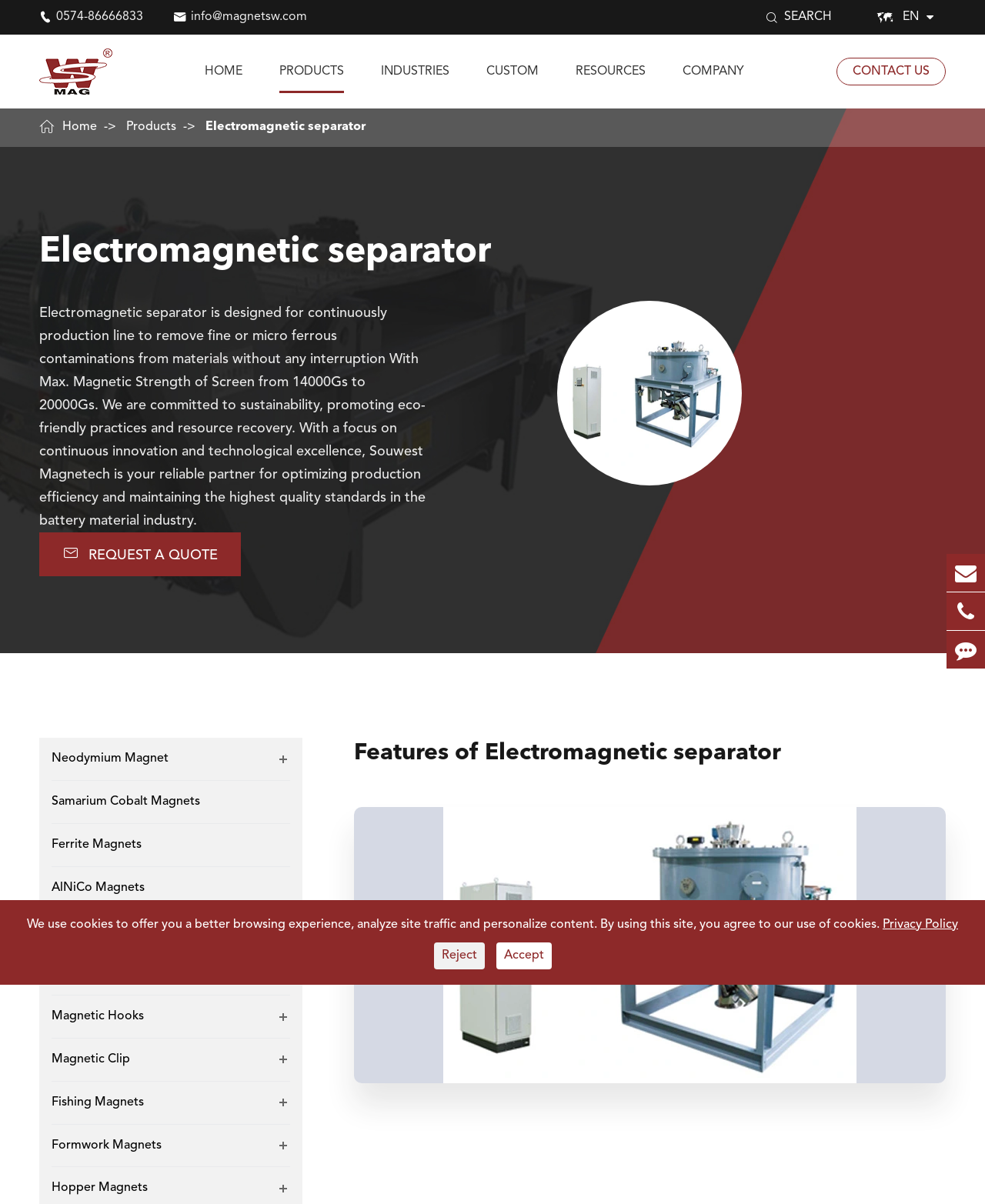Offer a thorough description of the webpage.

The webpage is about Souwest Magnetech, a company that specializes in electromagnetic magnetic separators for battery material processing. At the top left corner, there is a logo of the company, accompanied by a phone number and an email address. Next to it, there is a search bar with a magnifying glass icon. On the top right corner, there are language options, including English, represented by the "EN" text.

The main navigation menu is located below the top section, with links to "HOME", "PRODUCTS", "INDUSTRIES", "CUSTOM", "RESOURCES", and "COMPANY". Below the navigation menu, there is a heading that reads "Electromagnetic separator", followed by a paragraph of text that describes the product's features and benefits. The text is accompanied by an image of the electromagnetic separator.

On the right side of the page, there is a list of links to different types of magnets, including Neodymium Magnet, Samarium Cobalt Magnets, Ferrite Magnets, and others. Below this list, there is a heading that reads "Features of Electromagnetic separator", accompanied by an image.

At the bottom of the page, there is a section with links to "E-mail", "TEL", and "Feedback", as well as a message about the use of cookies on the website. There are also links to "Privacy Policy", "Reject", and "Accept" in relation to the cookie policy.

Overall, the webpage is well-organized and easy to navigate, with clear headings and concise text that effectively communicates the company's products and services.